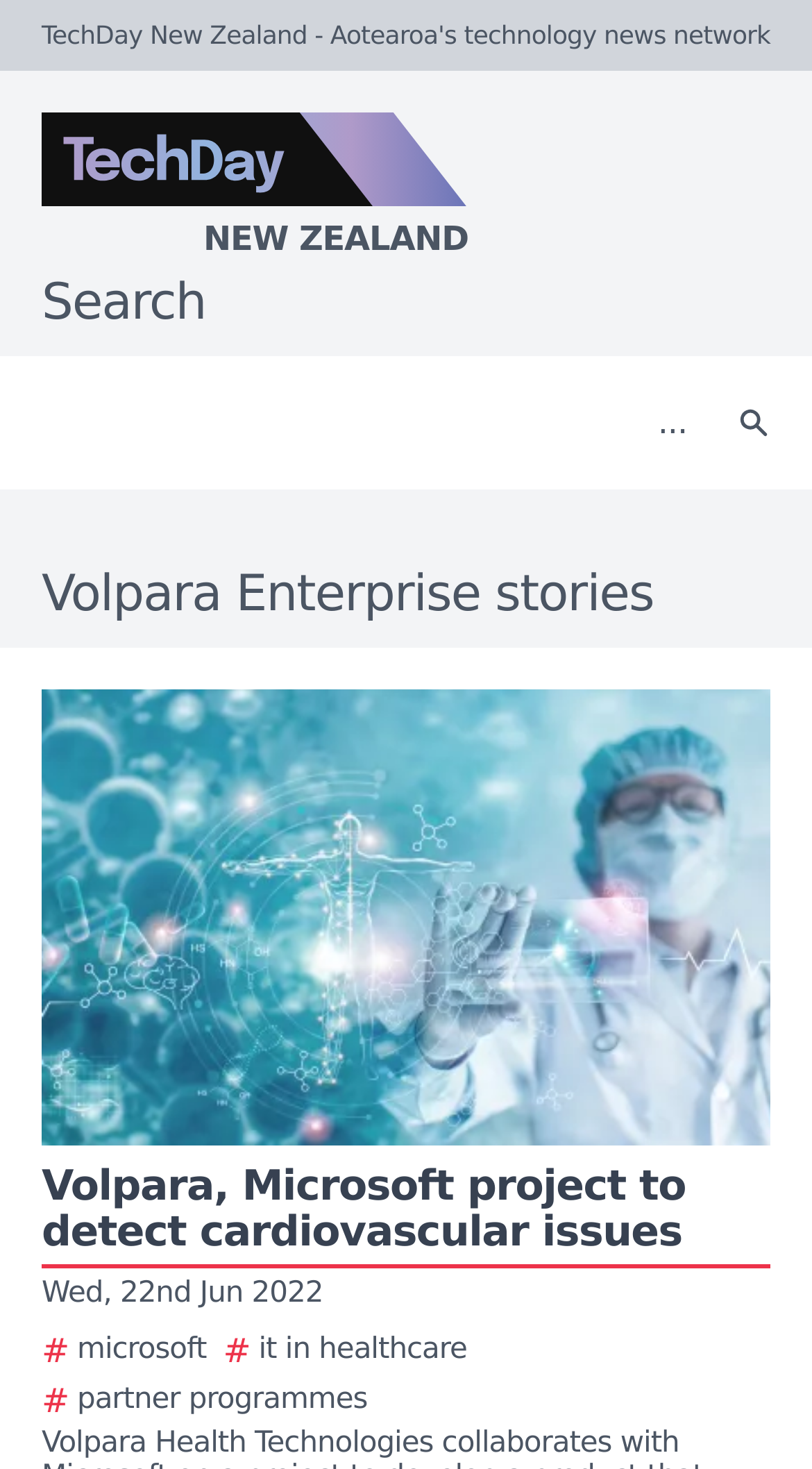What is the logo of the website?
Give a comprehensive and detailed explanation for the question.

The logo is located at the top left corner of the webpage, and it is an image with the text 'TechDay New Zealand' next to it.